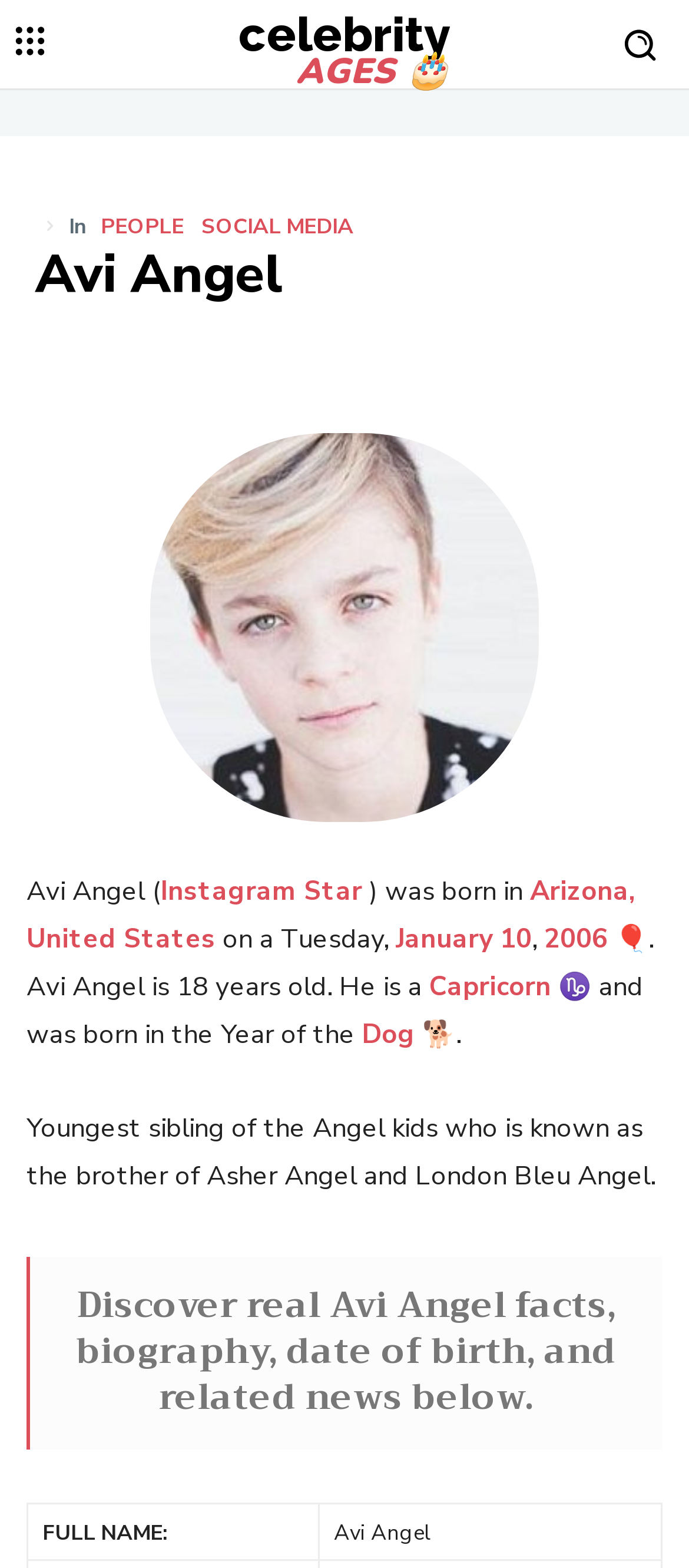Please indicate the bounding box coordinates for the clickable area to complete the following task: "Click the 'celebrity AGES 🎂' link". The coordinates should be specified as four float numbers between 0 and 1, i.e., [left, top, right, bottom].

[0.346, 0.006, 0.654, 0.057]